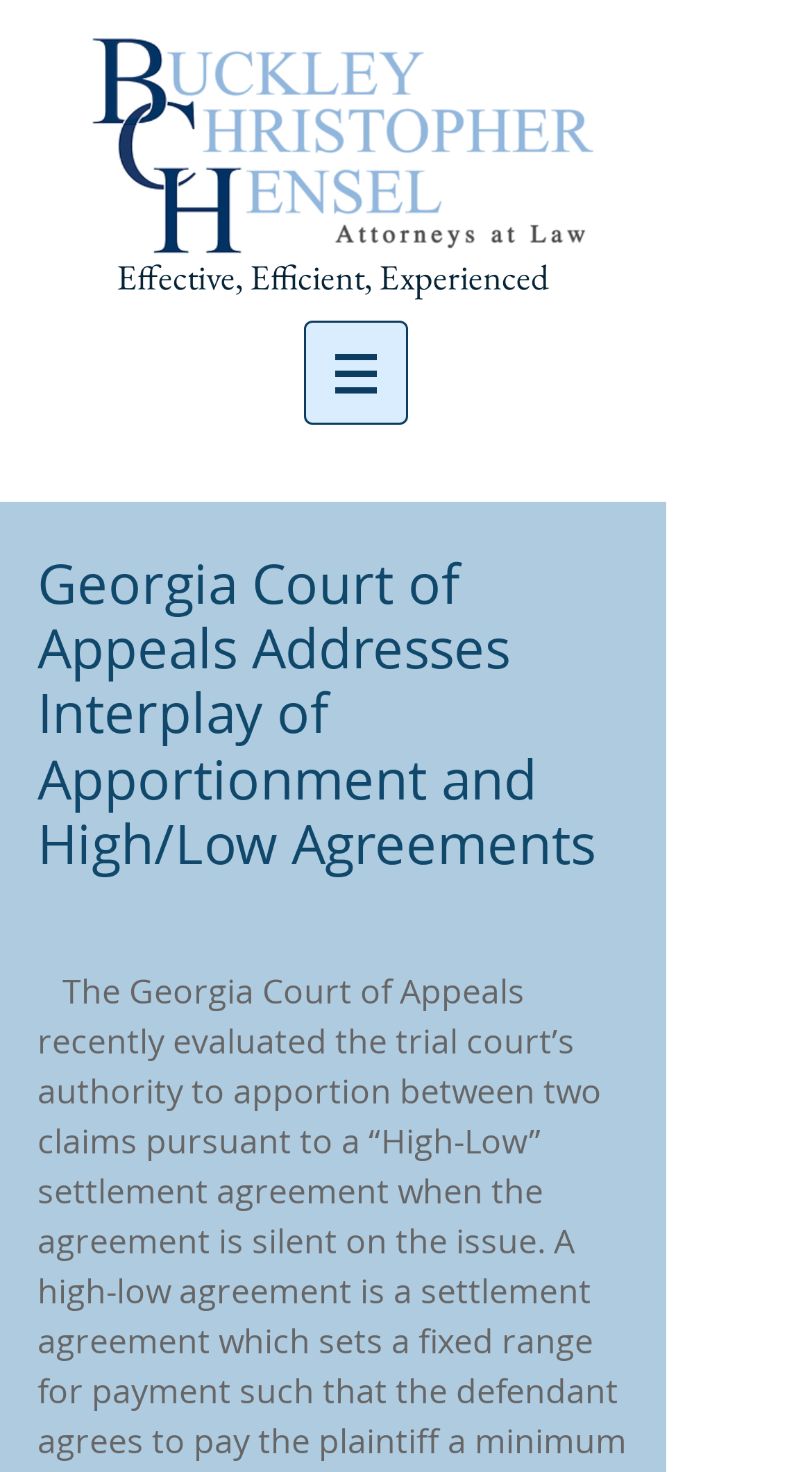What is the logo of the law firm?
Based on the screenshot, respond with a single word or phrase.

BC Logo